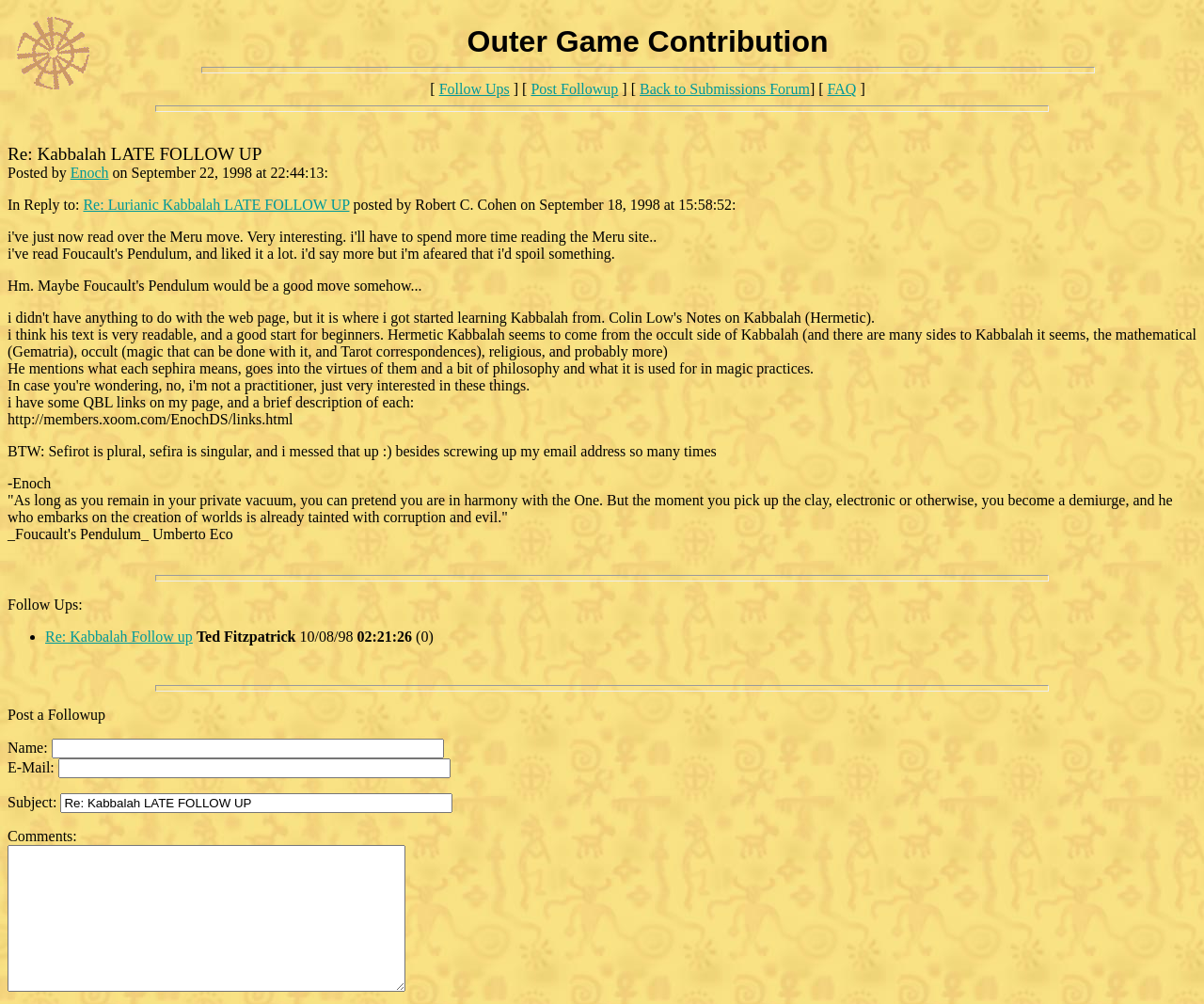Find and indicate the bounding box coordinates of the region you should select to follow the given instruction: "Click on 'Post Followup' link".

[0.441, 0.081, 0.514, 0.097]